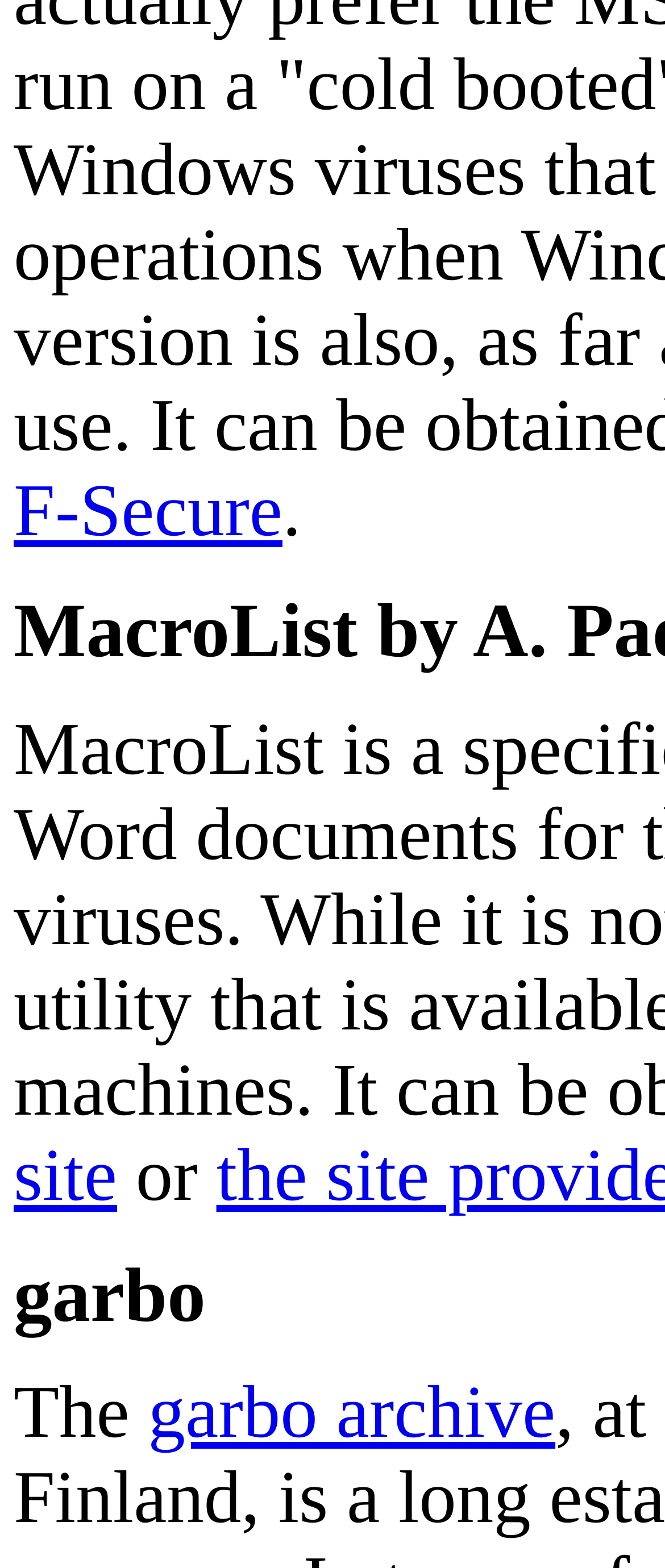Using the provided description F-Secure, find the bounding box coordinates for the UI element. Provide the coordinates in (top-left x, top-left y, bottom-right x, bottom-right y) format, ensuring all values are between 0 and 1.

[0.021, 0.3, 0.425, 0.353]